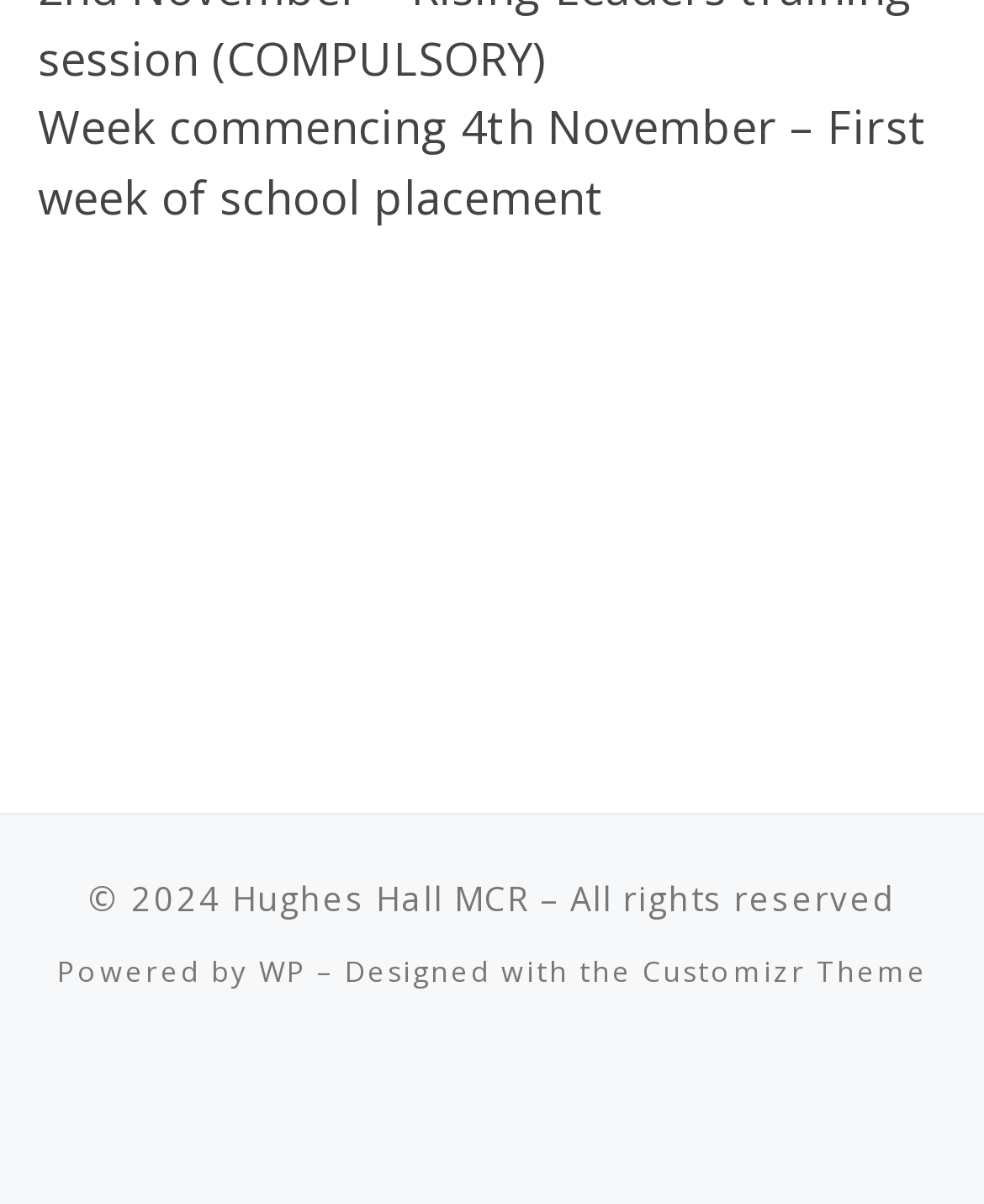Locate the bounding box of the UI element with the following description: "WP".

[0.263, 0.791, 0.312, 0.823]